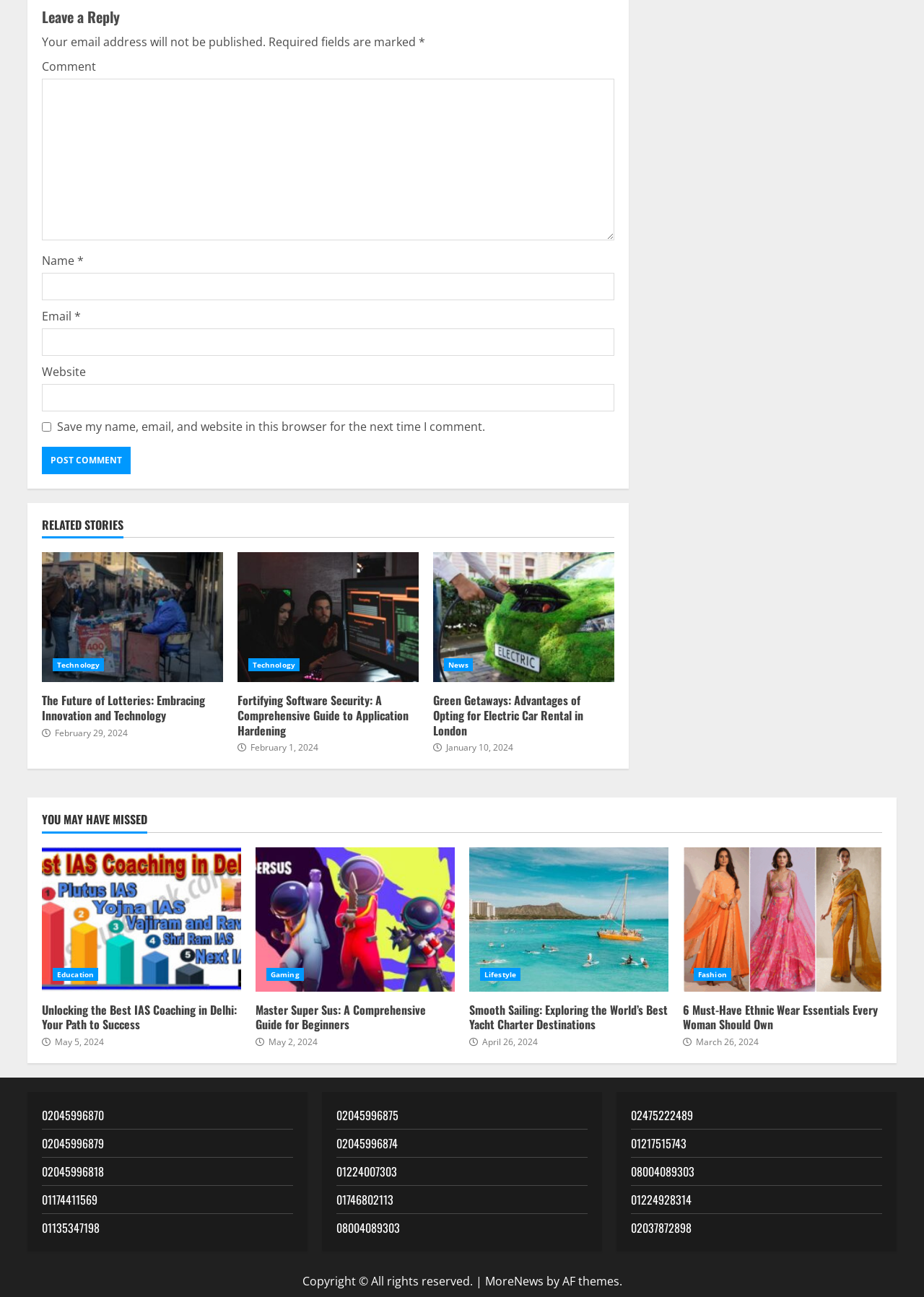Based on the element description: "parent_node: Email * aria-describedby="email-notes" name="email"", identify the UI element and provide its bounding box coordinates. Use four float numbers between 0 and 1, [left, top, right, bottom].

[0.045, 0.253, 0.665, 0.274]